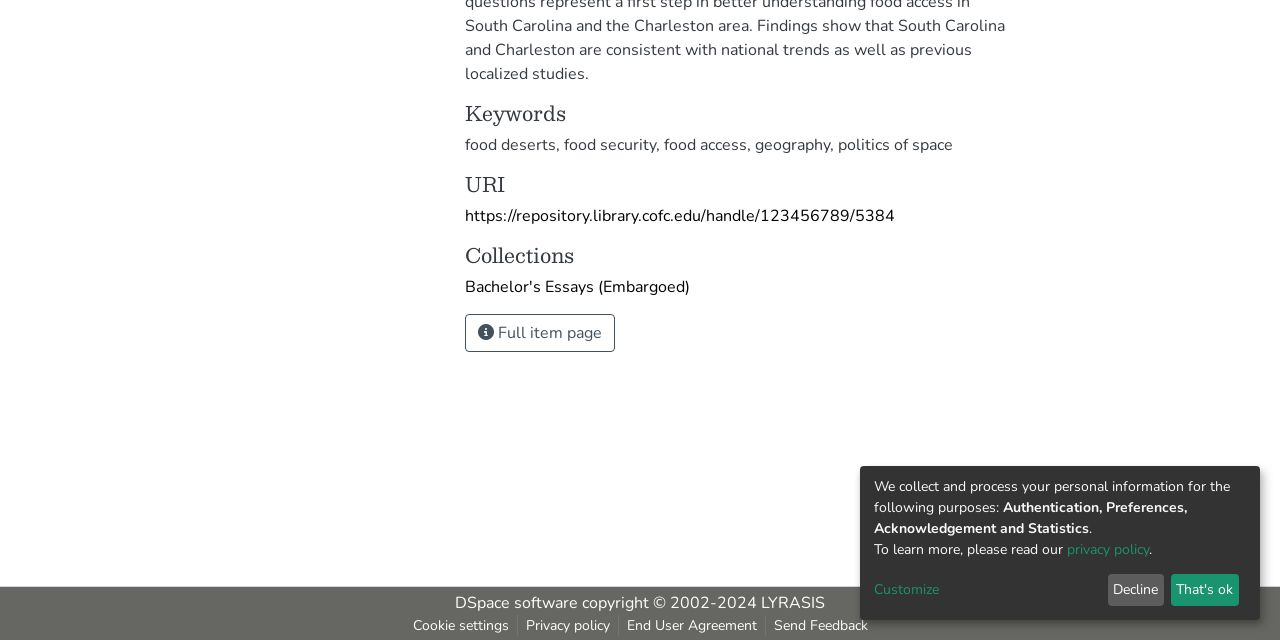Identify the bounding box coordinates for the UI element described as follows: "name="subscribe" value="Subscribe"". Ensure the coordinates are four float numbers between 0 and 1, formatted as [left, top, right, bottom].

None